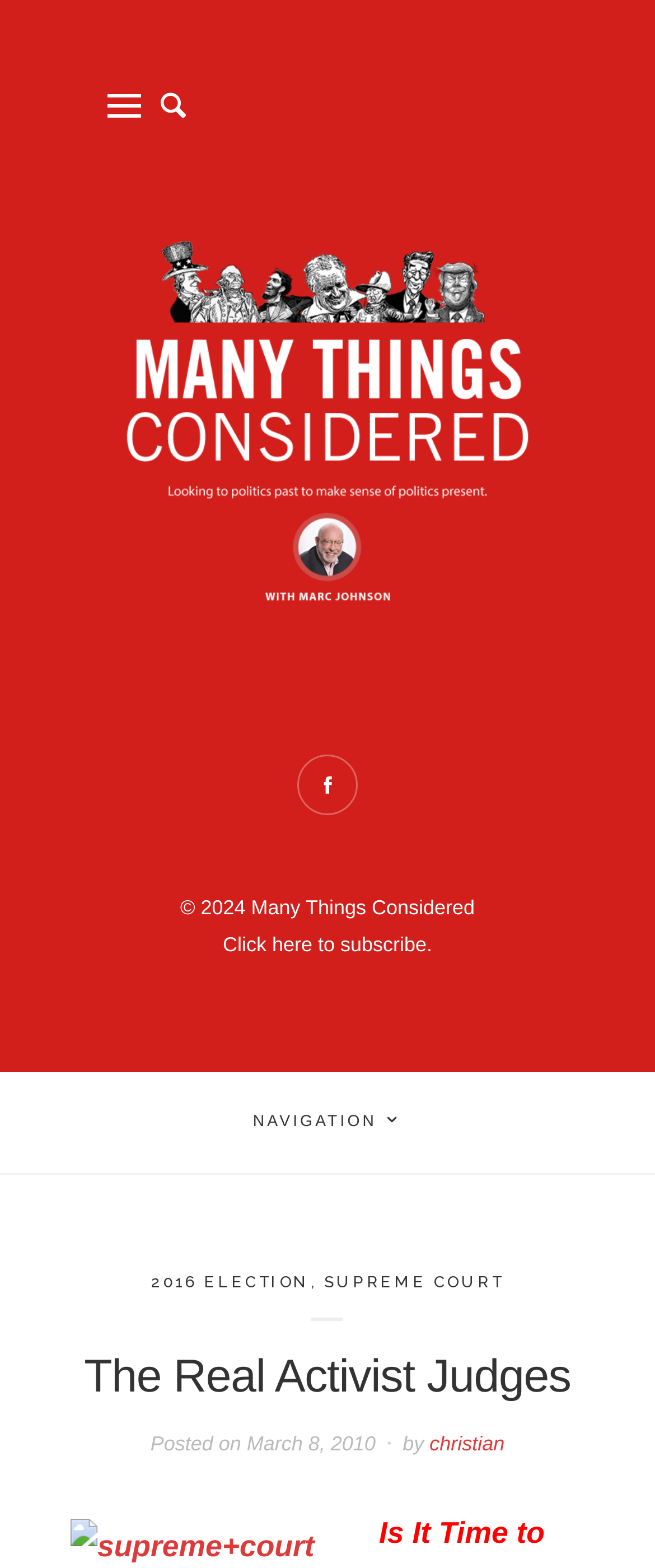Who is the author of the latest article?
Based on the visual details in the image, please answer the question thoroughly.

I found the author of the latest article by looking at the section below the main heading, where it says 'by christian'.